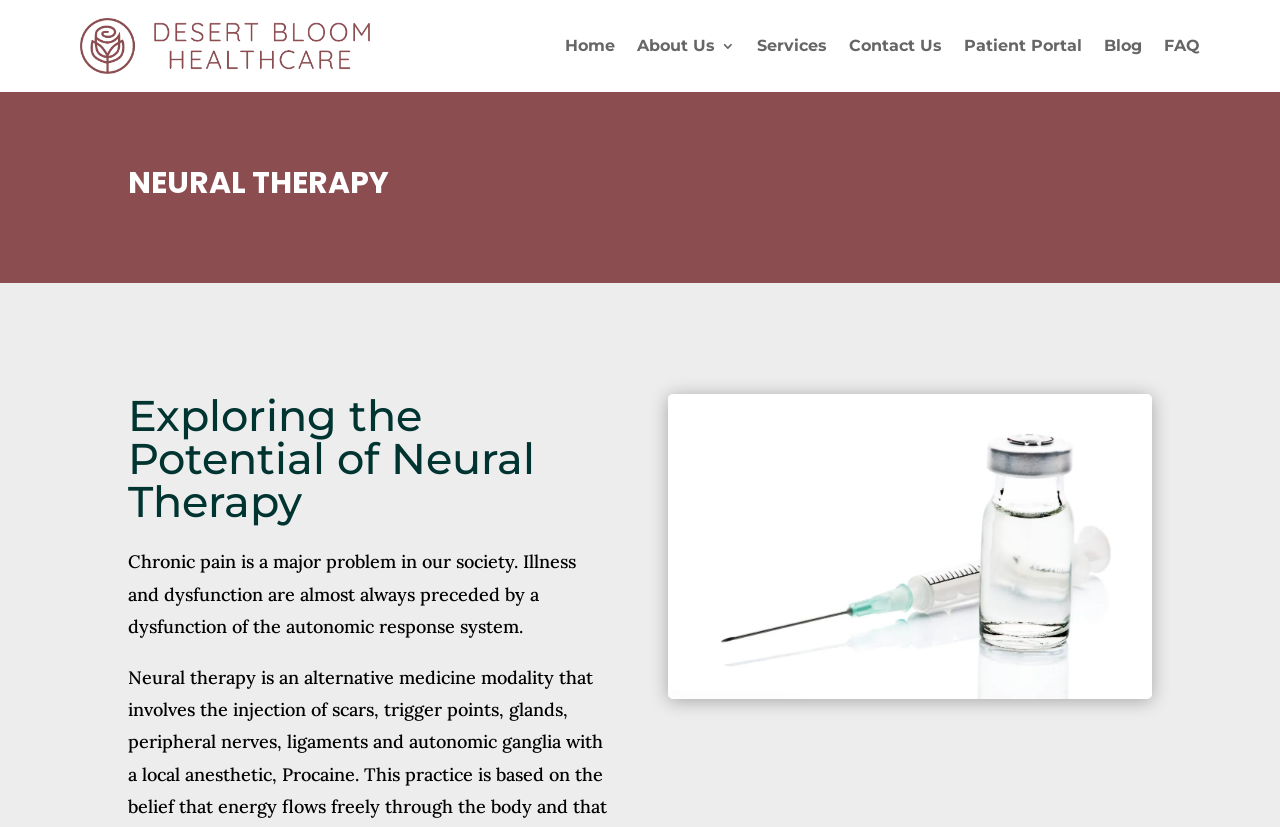Could you find the bounding box coordinates of the clickable area to complete this instruction: "Learn about Neural Therapy"?

[0.1, 0.203, 0.9, 0.251]